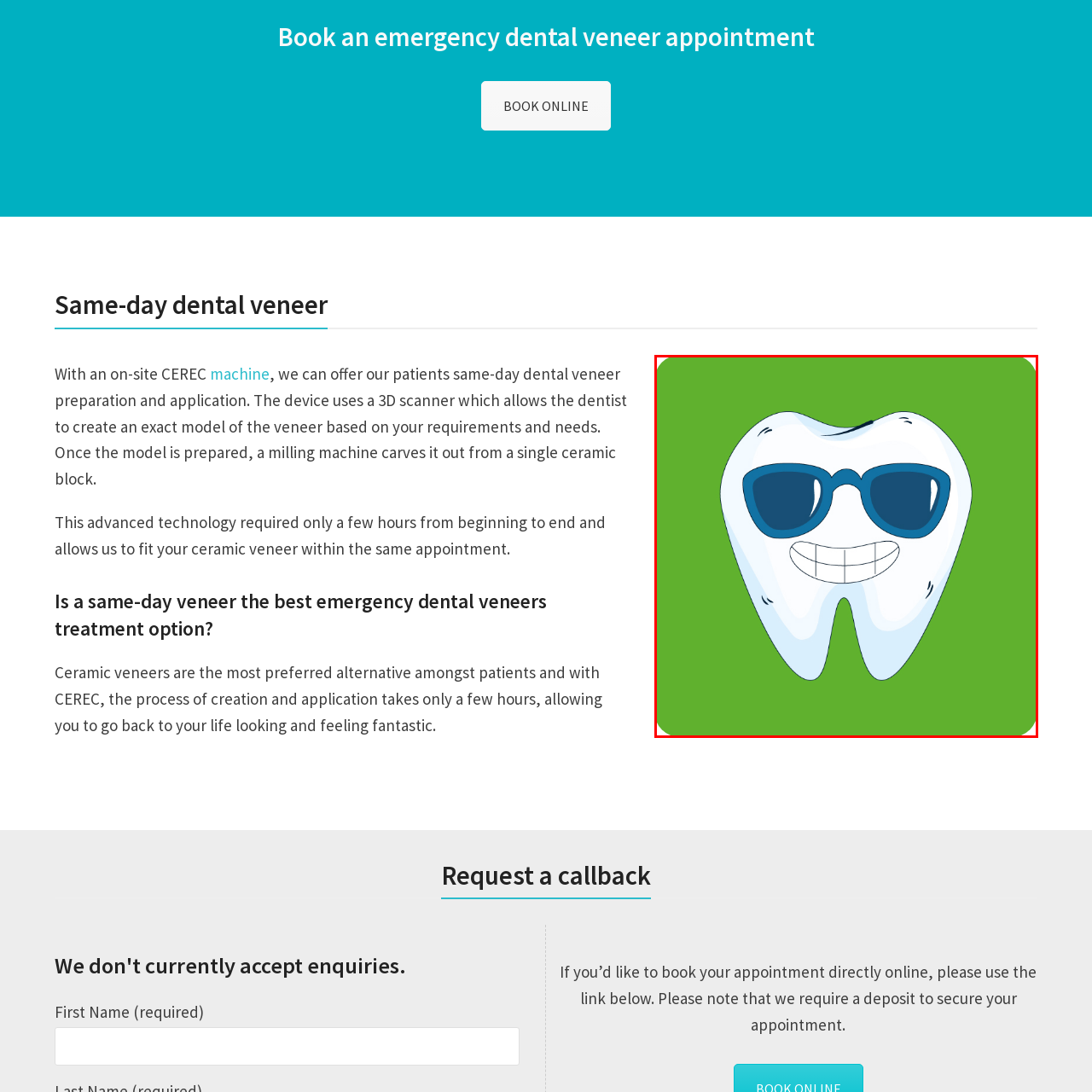Examine the image within the red boundary and respond with a single word or phrase to the question:
What is the tooth wearing?

Blue sunglasses